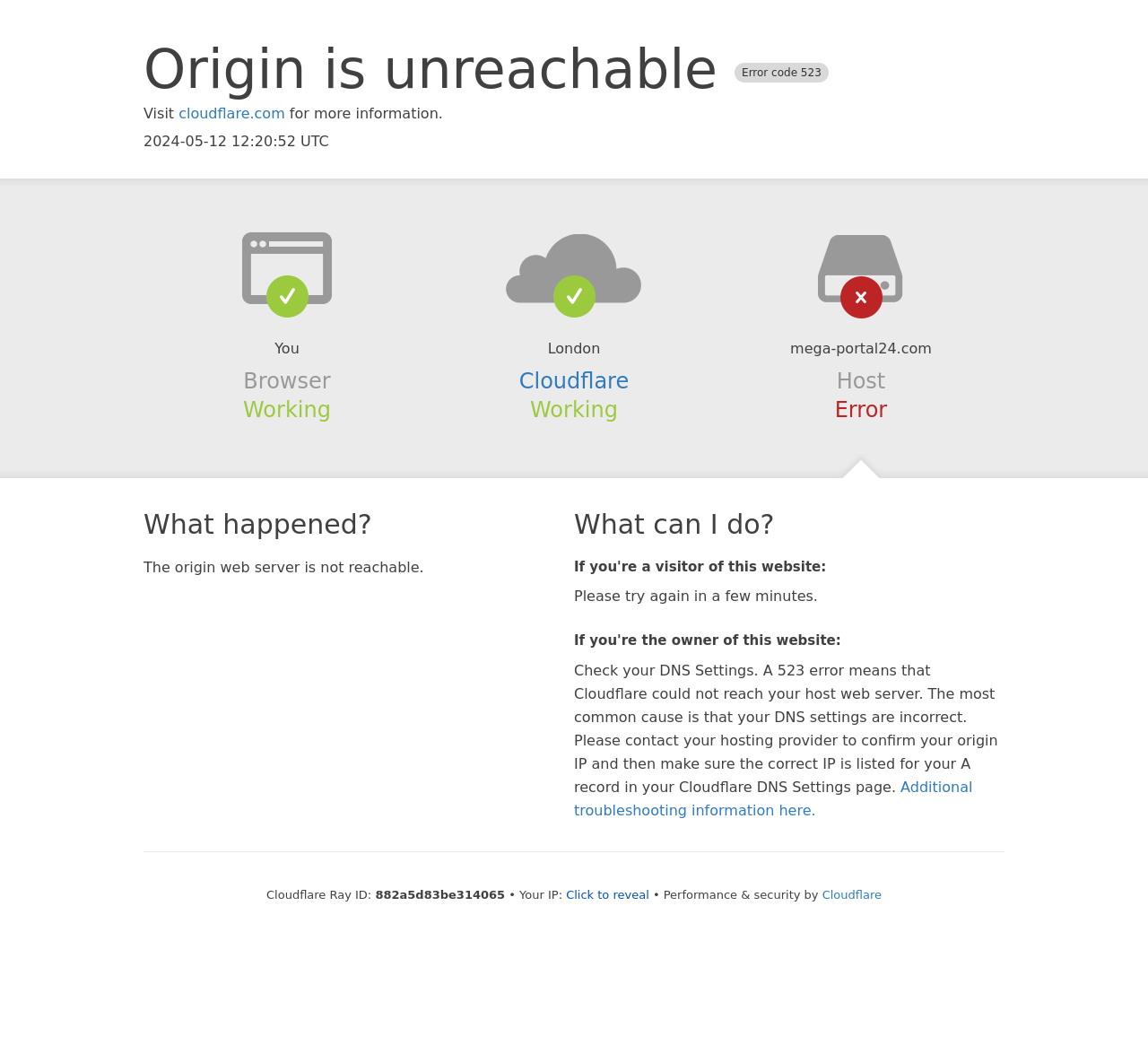Identify and extract the main heading of the webpage.

Origin is unreachable Error code 523